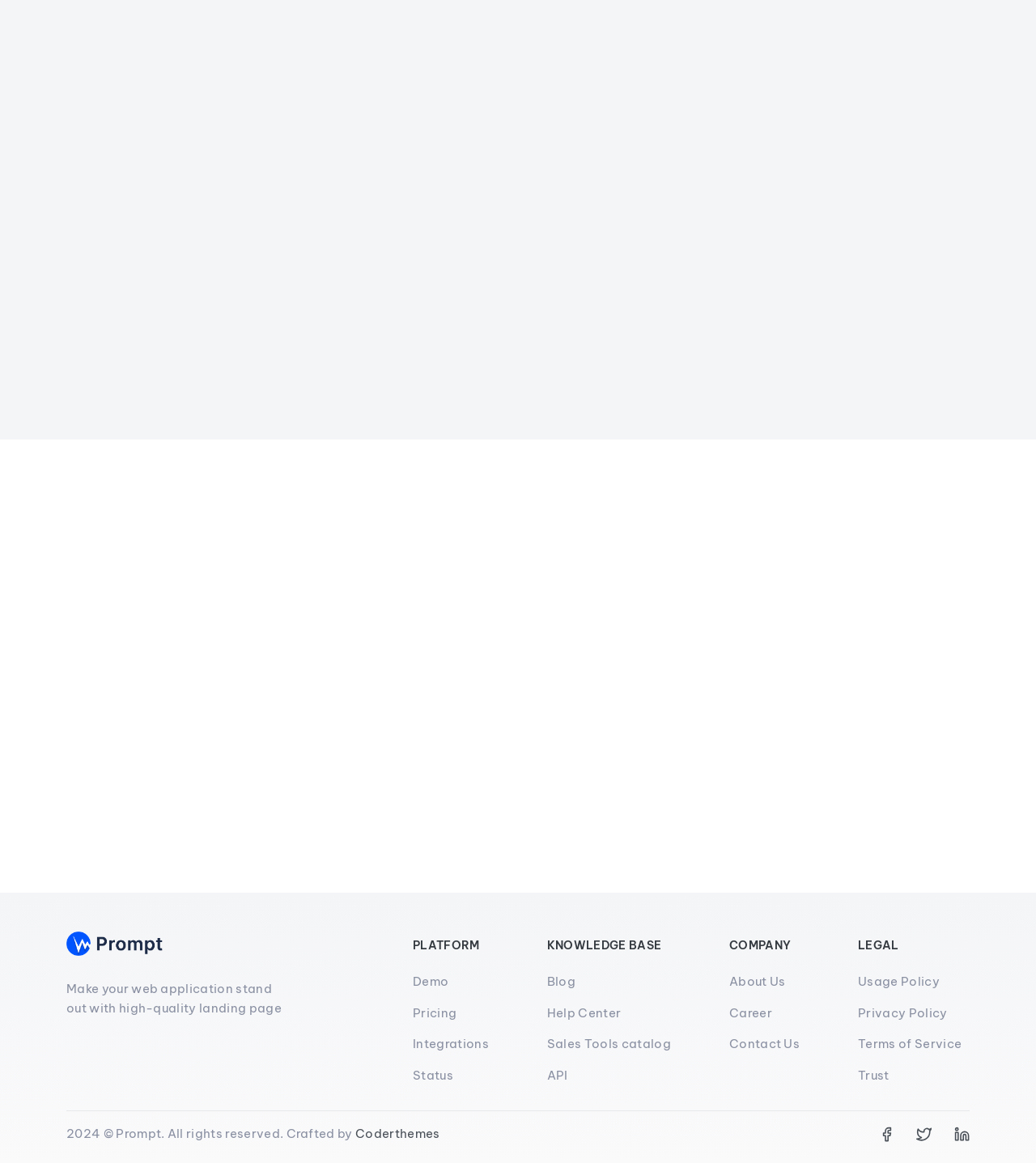Using the elements shown in the image, answer the question comprehensively: What is the last link in the LEGAL category?

In the LEGAL category, the last link is 'Terms of Service', which is located at the bottom of the webpage.